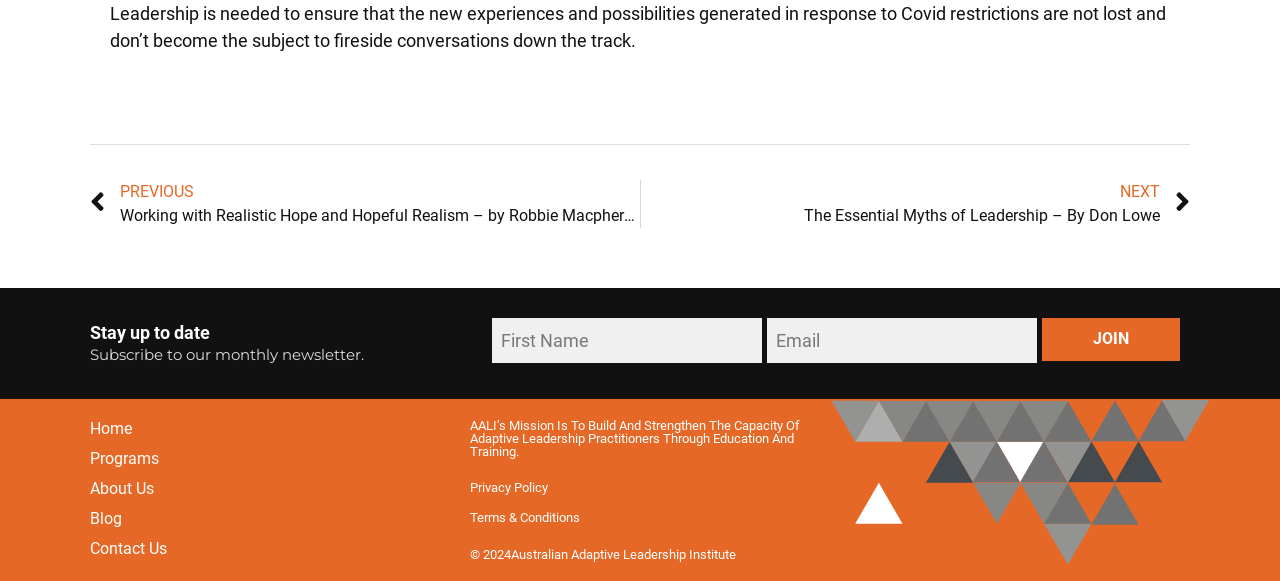What is the purpose of the 'Join' button?
Using the details from the image, give an elaborate explanation to answer the question.

The 'Join' button is located below the 'Subscribe to our monthly newsletter' heading, and it is accompanied by two text boxes for email input. This suggests that the button is used to submit the email address to subscribe to the newsletter.